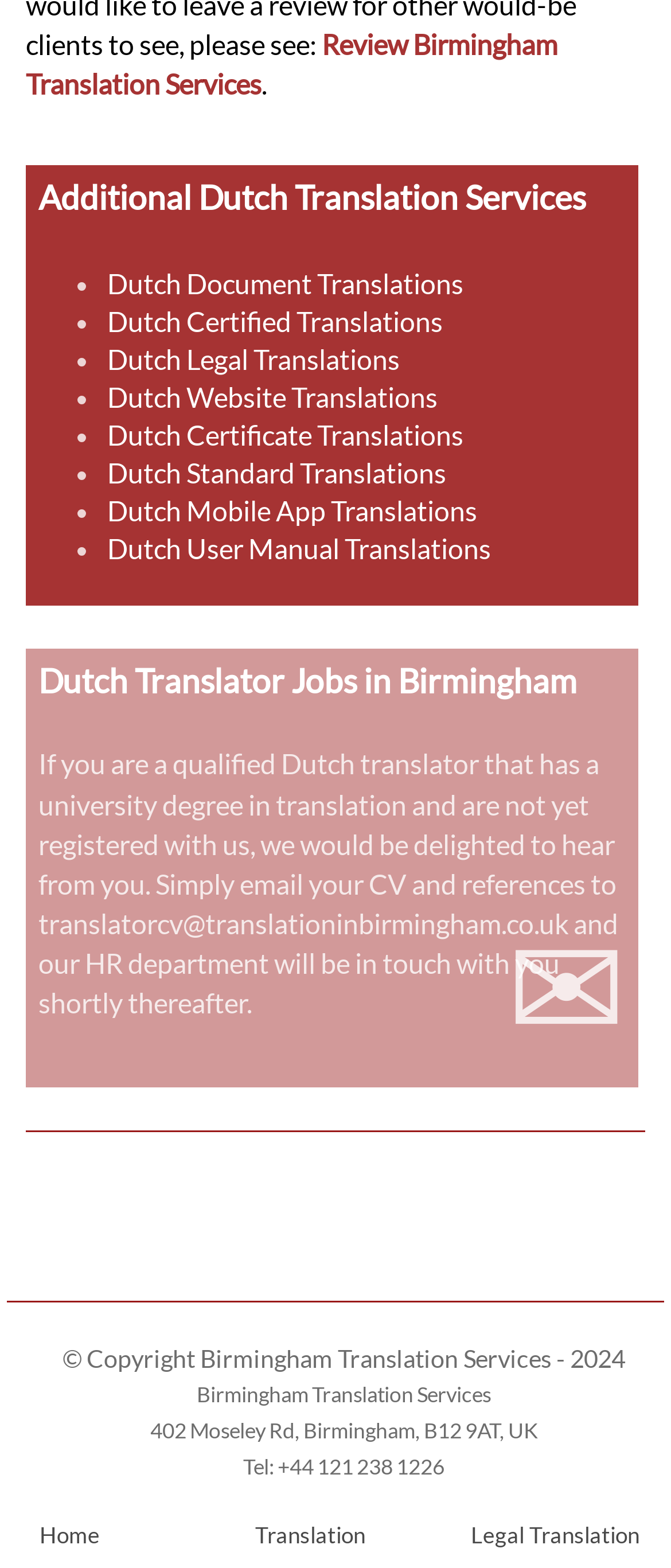What is the main service offered by this website?
Based on the image, please offer an in-depth response to the question.

Based on the webpage content, I can see that the website provides various translation services, including Dutch document translations, certified translations, legal translations, and more. The website also mentions that it is a Birmingham-based translation service, which further supports the conclusion that the main service offered is translation.